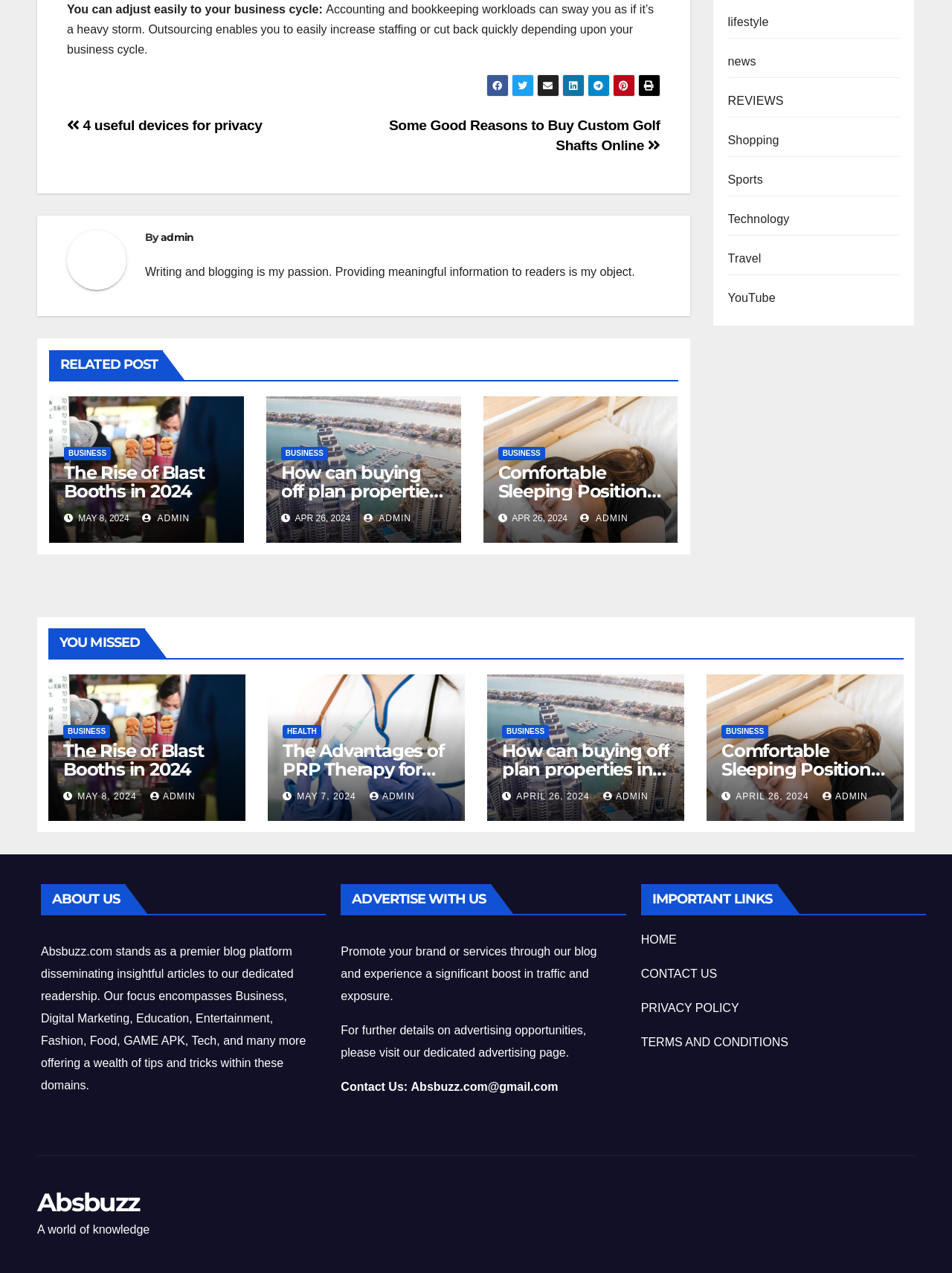Using the information in the image, give a comprehensive answer to the question: 
What is the purpose of the 'ADVERTISE WITH US' section?

The purpose of the 'ADVERTISE WITH US' section can be determined by reading the static text 'Promote your brand or services through our blog and experience a significant boost in traffic and exposure.' which indicates that the section is for promoting brands or services through advertising on the blog.